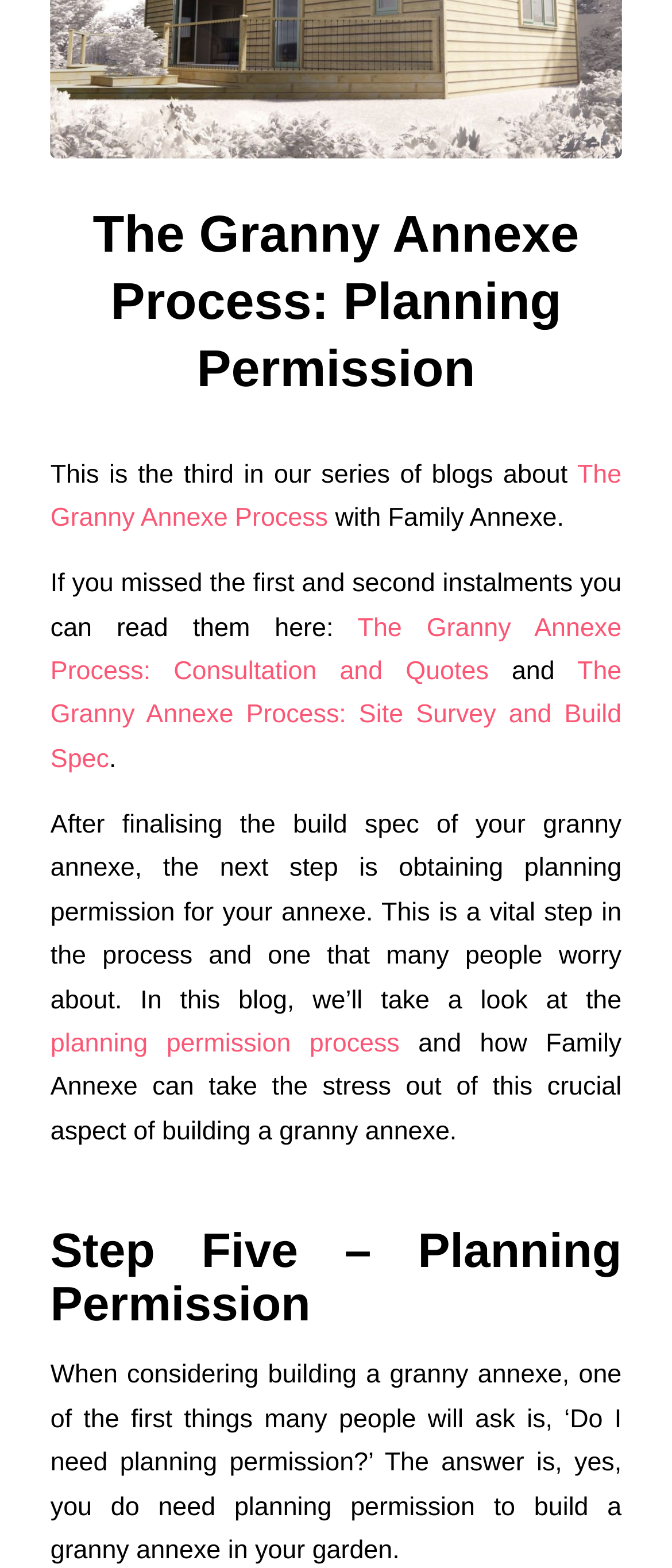Find the bounding box of the UI element described as: "Features & Finishes". The bounding box coordinates should be given as four float values between 0 and 1, i.e., [left, top, right, bottom].

[0.426, 0.325, 0.677, 0.339]